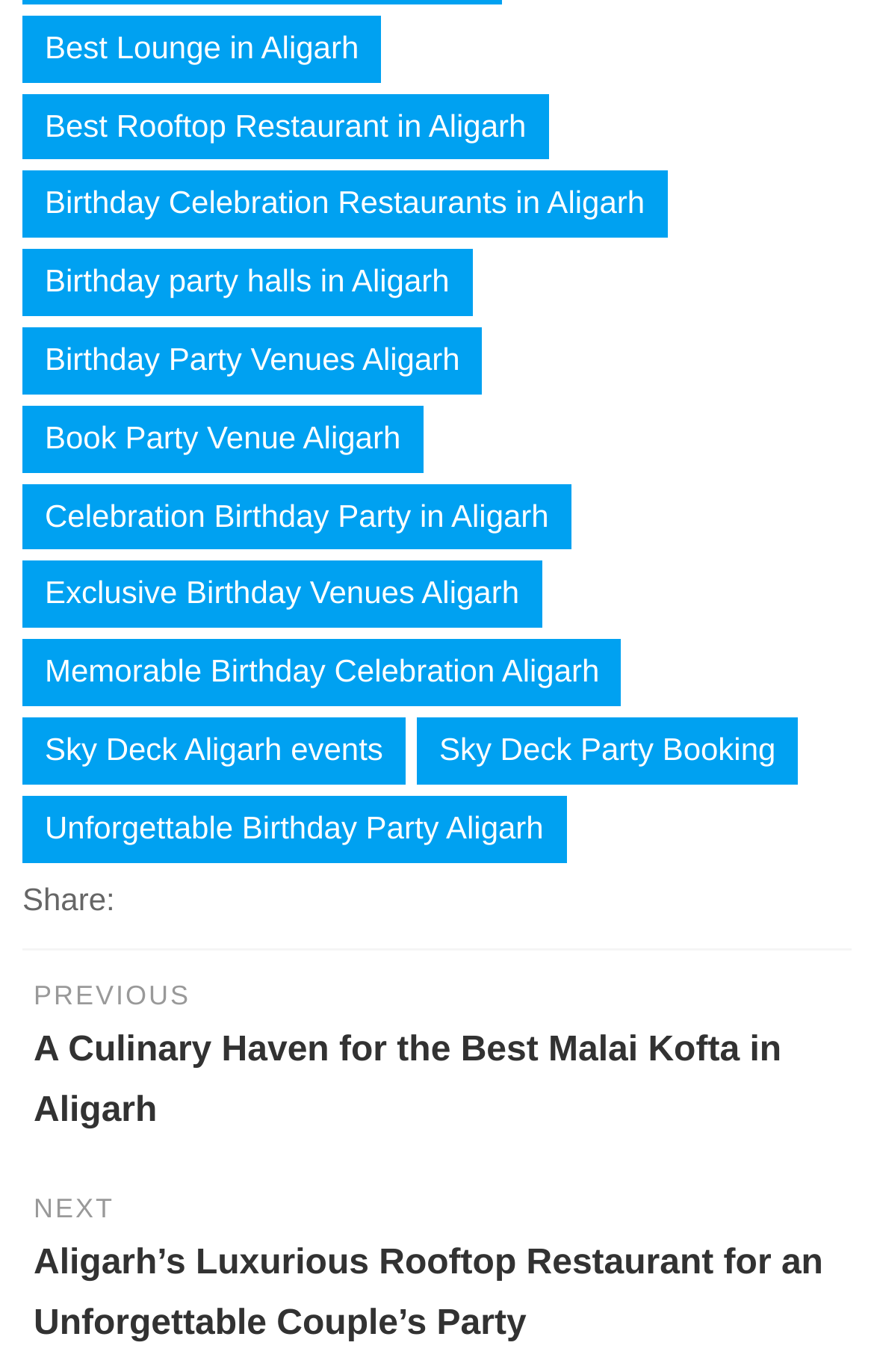Predict the bounding box for the UI component with the following description: "Sky Deck Aligarh events".

[0.026, 0.523, 0.464, 0.572]